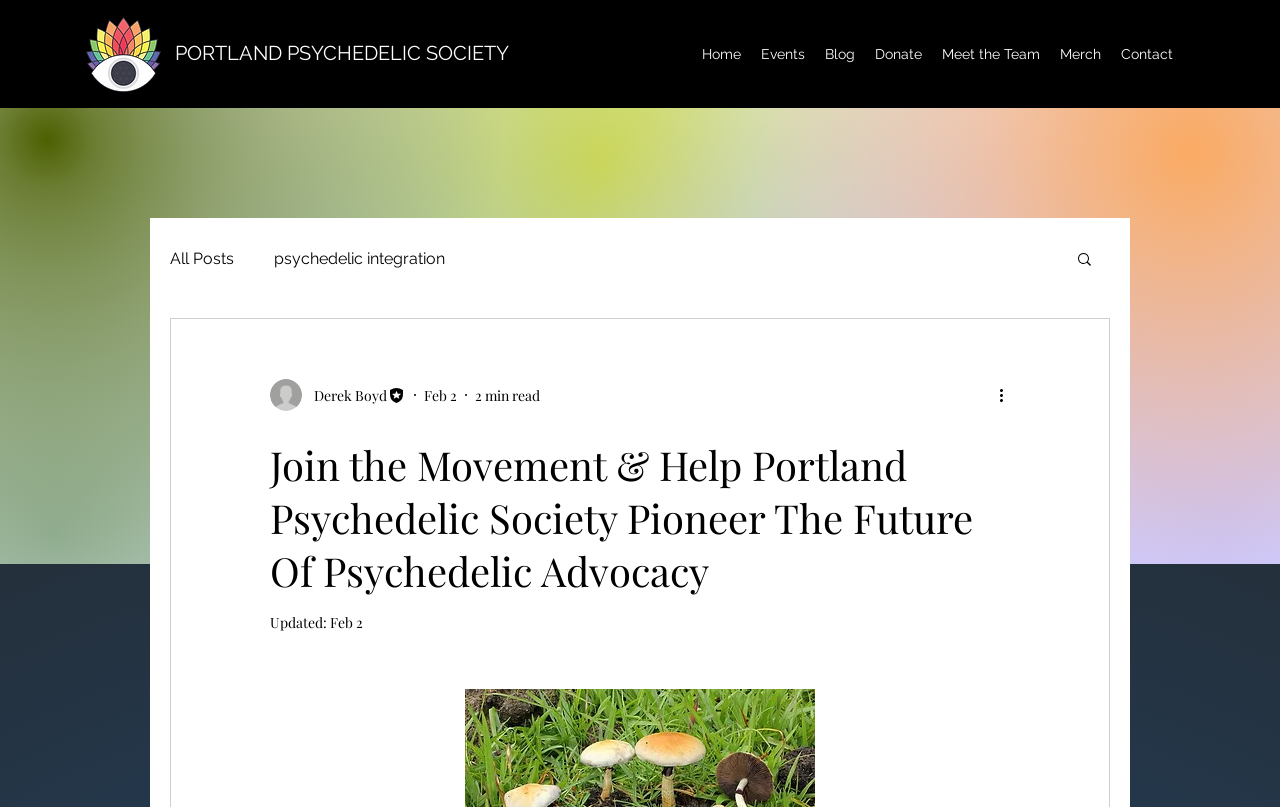Articulate a complete and detailed caption of the webpage elements.

The webpage appears to be the homepage of the Portland Psychedelic Society, a community-based nonprofit organization. At the top left corner, there is a logo image of the organization, accompanied by the text "PORTLAND PSYCHEDELIC SOCIETY" in a prominent font. 

To the right of the logo, there is a navigation menu with links to various sections of the website, including "Home", "Events", "Blog", "Donate", "Meet the Team", "Merch", and "Contact". 

Below the navigation menu, there is a secondary navigation menu related to the blog section, with links to "All Posts" and a specific category "psychedelic integration". A search button is located to the right of this menu.

The main content of the page features an article with a heading that appeals to join the movement and help the Portland Psychedelic Society pioneer the future of psychedelic advocacy. The article includes a writer's picture, the author's name "Derek Boyd", and the author's title "Editor". The article's publication date "Feb 2" and reading time "2 min read" are also displayed. 

At the bottom right corner of the article, there is a "More actions" button. Above the article, there is a text "Updated: Feb 2" indicating when the article was last updated.